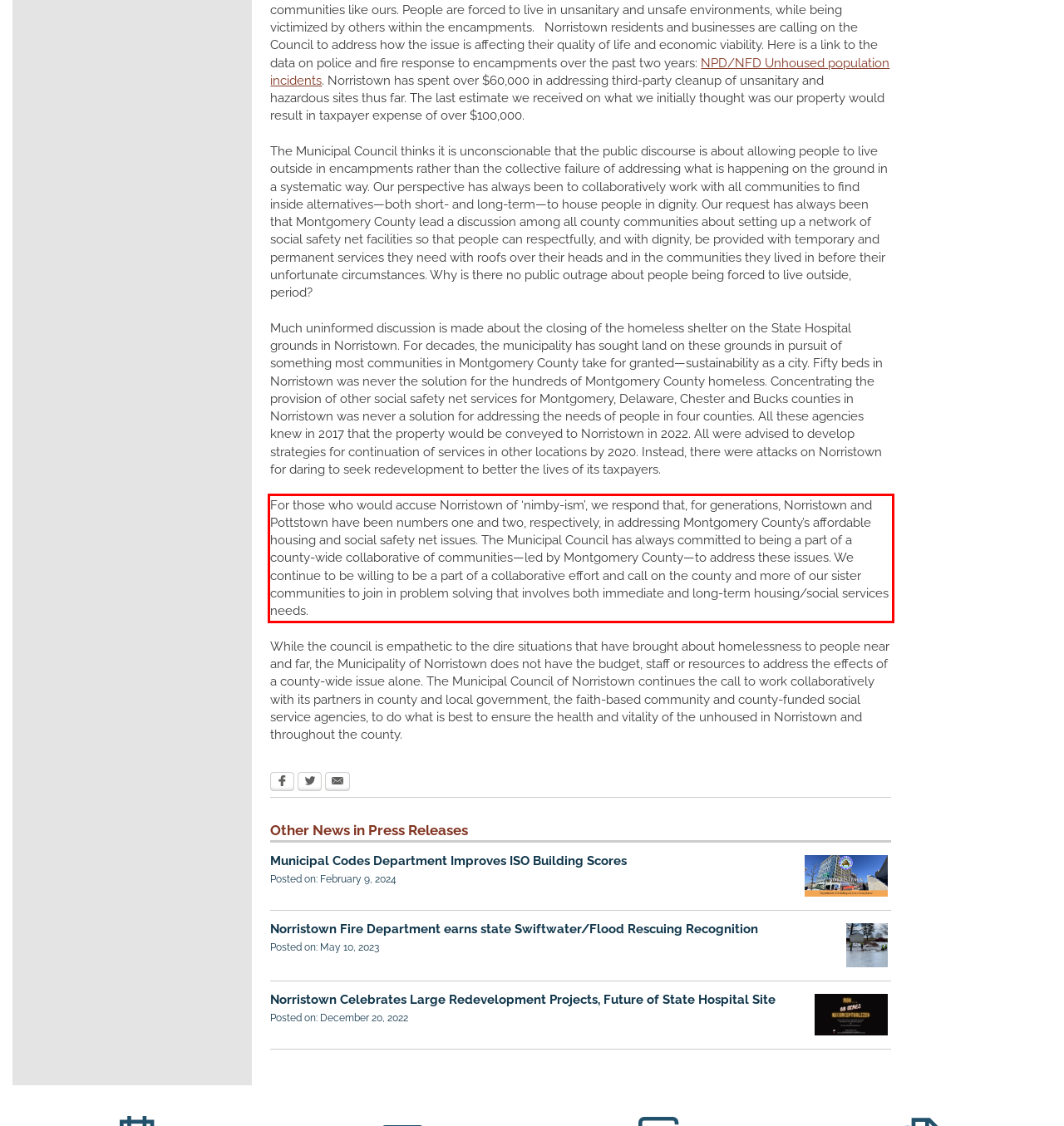Within the screenshot of the webpage, there is a red rectangle. Please recognize and generate the text content inside this red bounding box.

For those who would accuse Norristown of ‘nimby-ism’, we respond that, for generations, Norristown and Pottstown have been numbers one and two, respectively, in addressing Montgomery County’s affordable housing and social safety net issues. The Municipal Council has always committed to being a part of a county-wide collaborative of communities—led by Montgomery County—to address these issues. We continue to be willing to be a part of a collaborative effort and call on the county and more of our sister communities to join in problem solving that involves both immediate and long-term housing/social services needs.